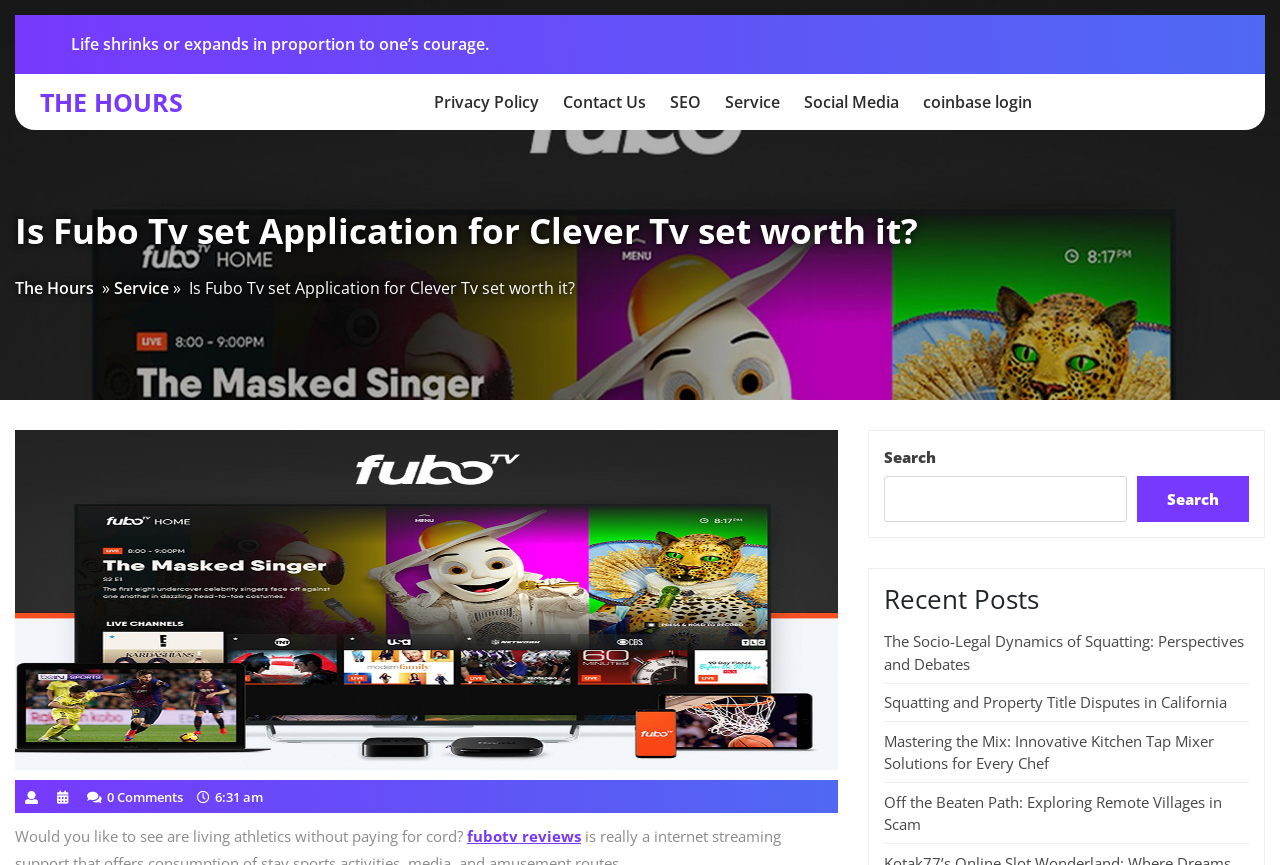Can you specify the bounding box coordinates of the area that needs to be clicked to fulfill the following instruction: "Click on the 'THE HOURS' link"?

[0.031, 0.098, 0.143, 0.137]